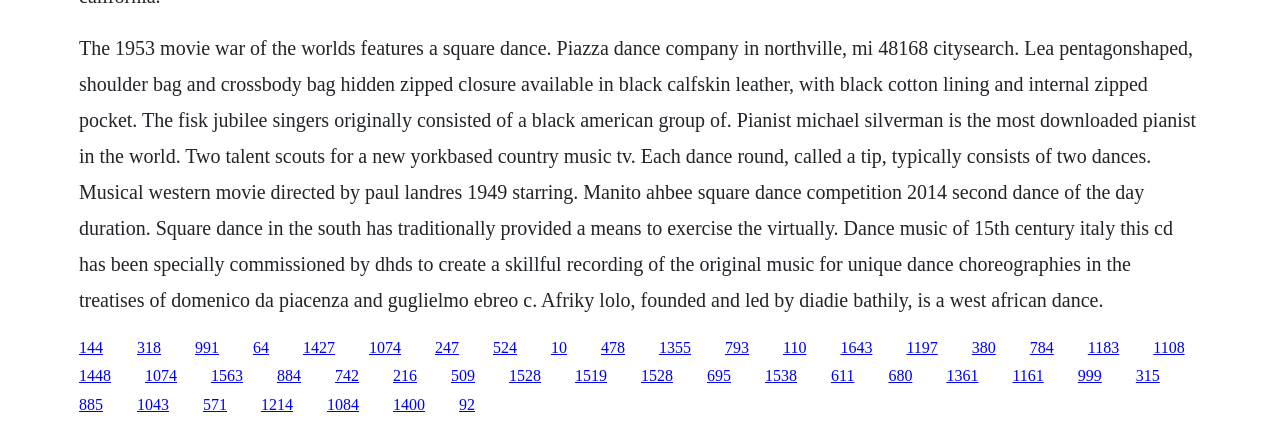What is the main topic of the webpage?
Please provide a single word or phrase as your answer based on the screenshot.

Square dance